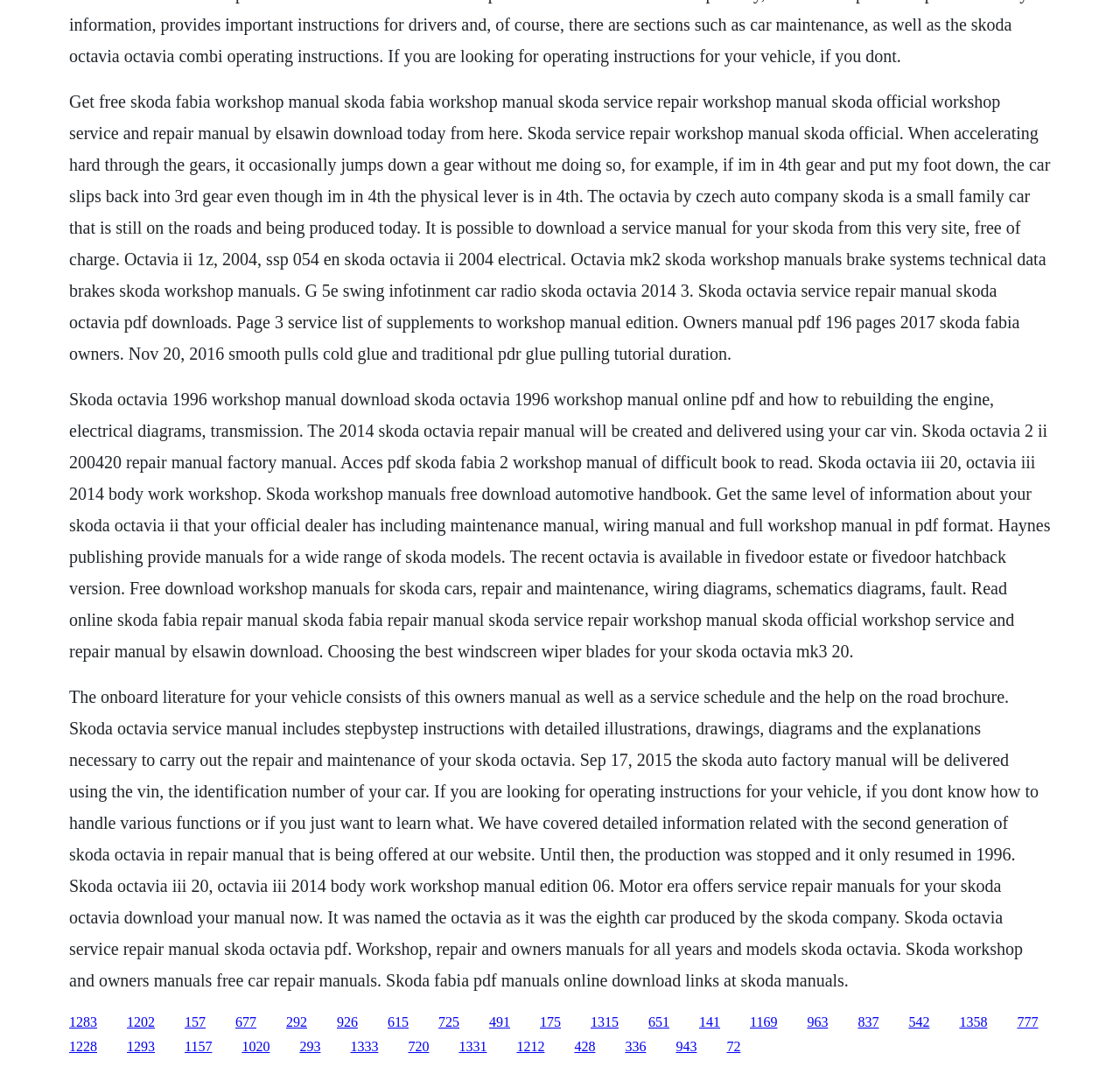What type of information can be found in the Skoda Octavia service manual?
From the image, provide a succinct answer in one word or a short phrase.

Step-by-step instructions and diagrams